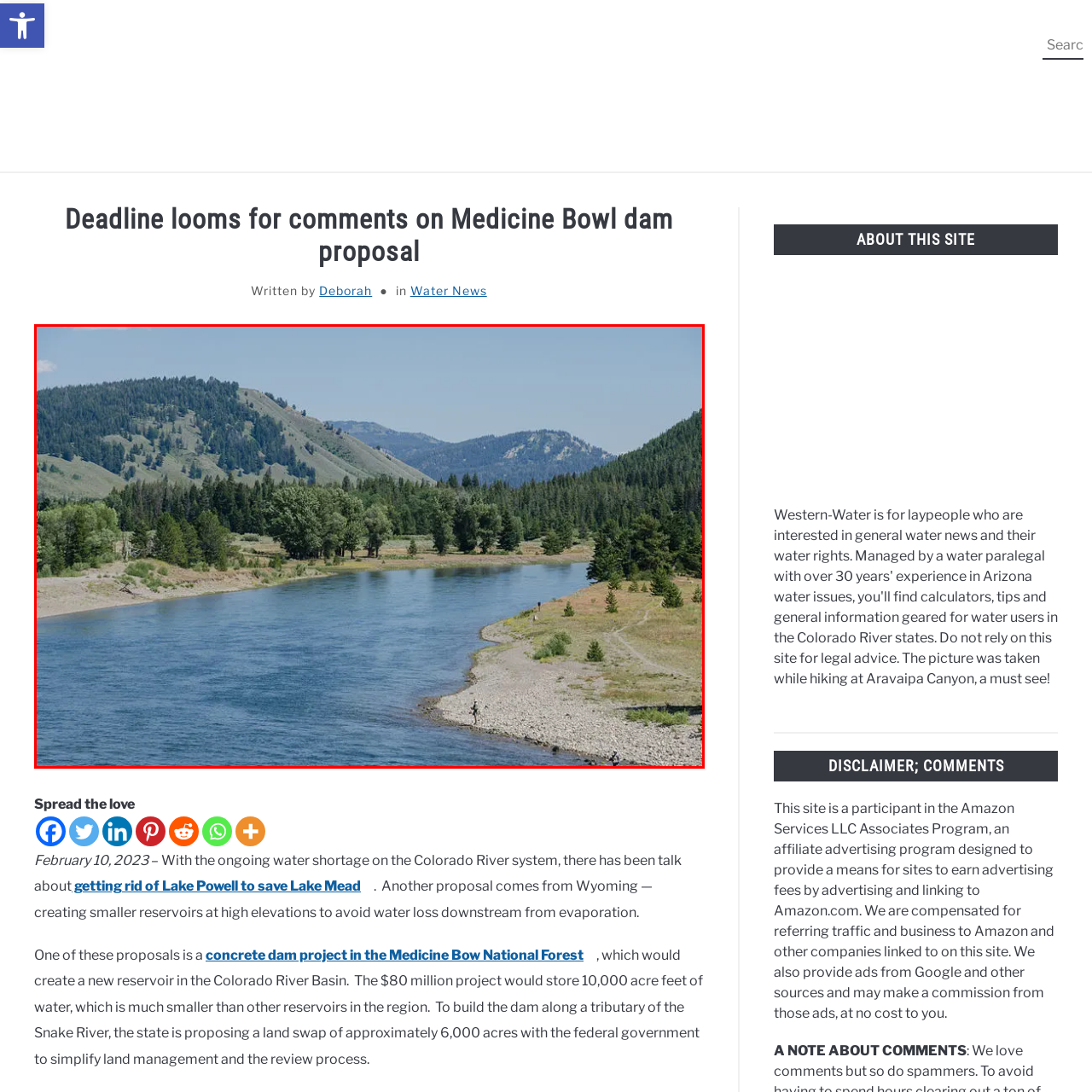Please provide a comprehensive caption for the image highlighted in the red box.

The image beautifully captures the serene landscape of the Snake River in Wyoming. The clear blue waters meander gently through a lush environment, flanked by verdant trees and vibrant green shrubs. Rising hills and rugged mountains form a picturesque backdrop, showcasing the natural beauty of this region. Along the riverbanks, patches of sandy soil and scattered rocks provide a striking contrast to the rich greenery. A solitary figure is seen fishing at the water's edge, embodying the peacefulness of the outdoors and hinting at the recreational activities available in this scenic area. The sky above is bright and clear, further enhancing the tranquil ambiance of this idyllic setting, making it an inviting escape into nature.